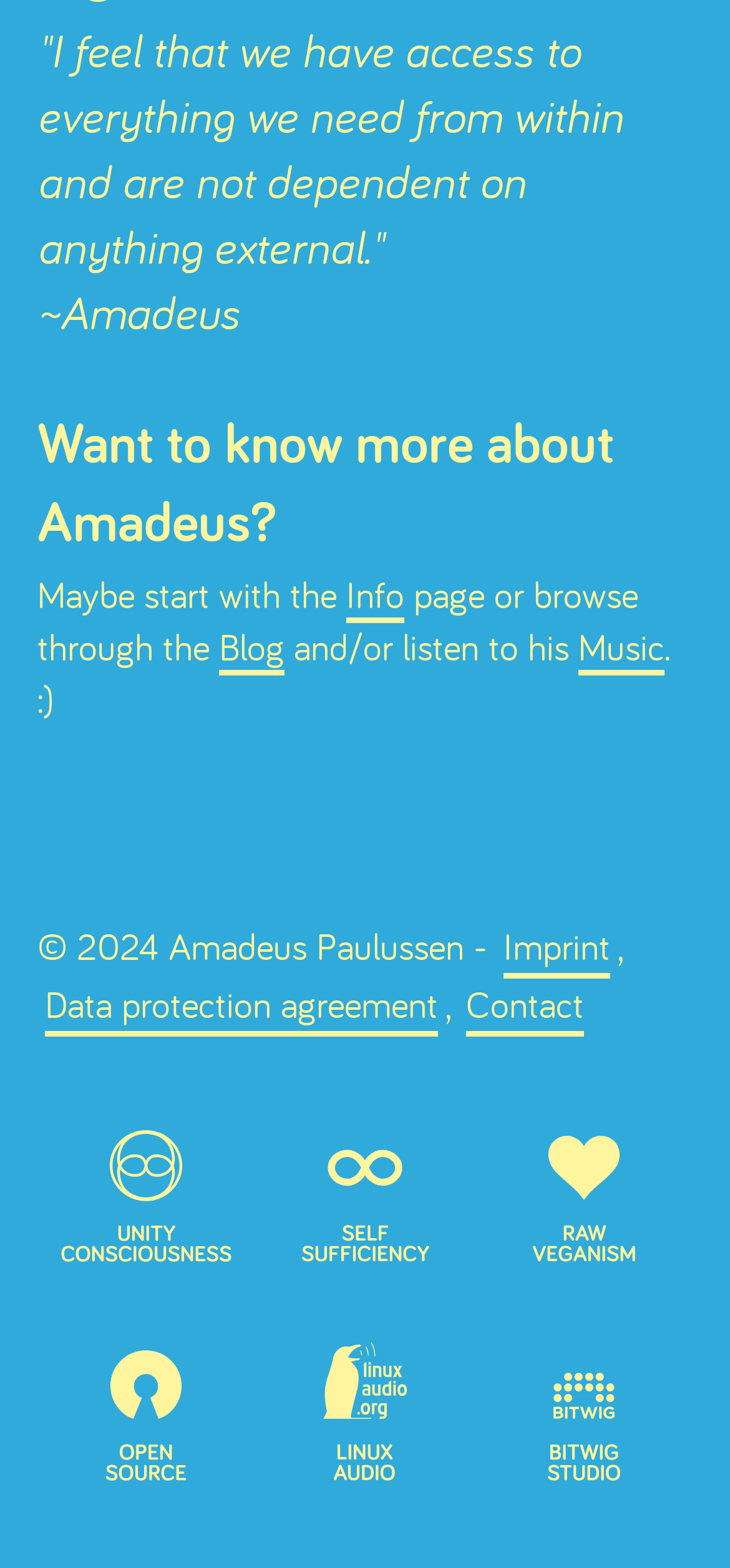Provide a short answer using a single word or phrase for the following question: 
What is the year of copyright?

2024